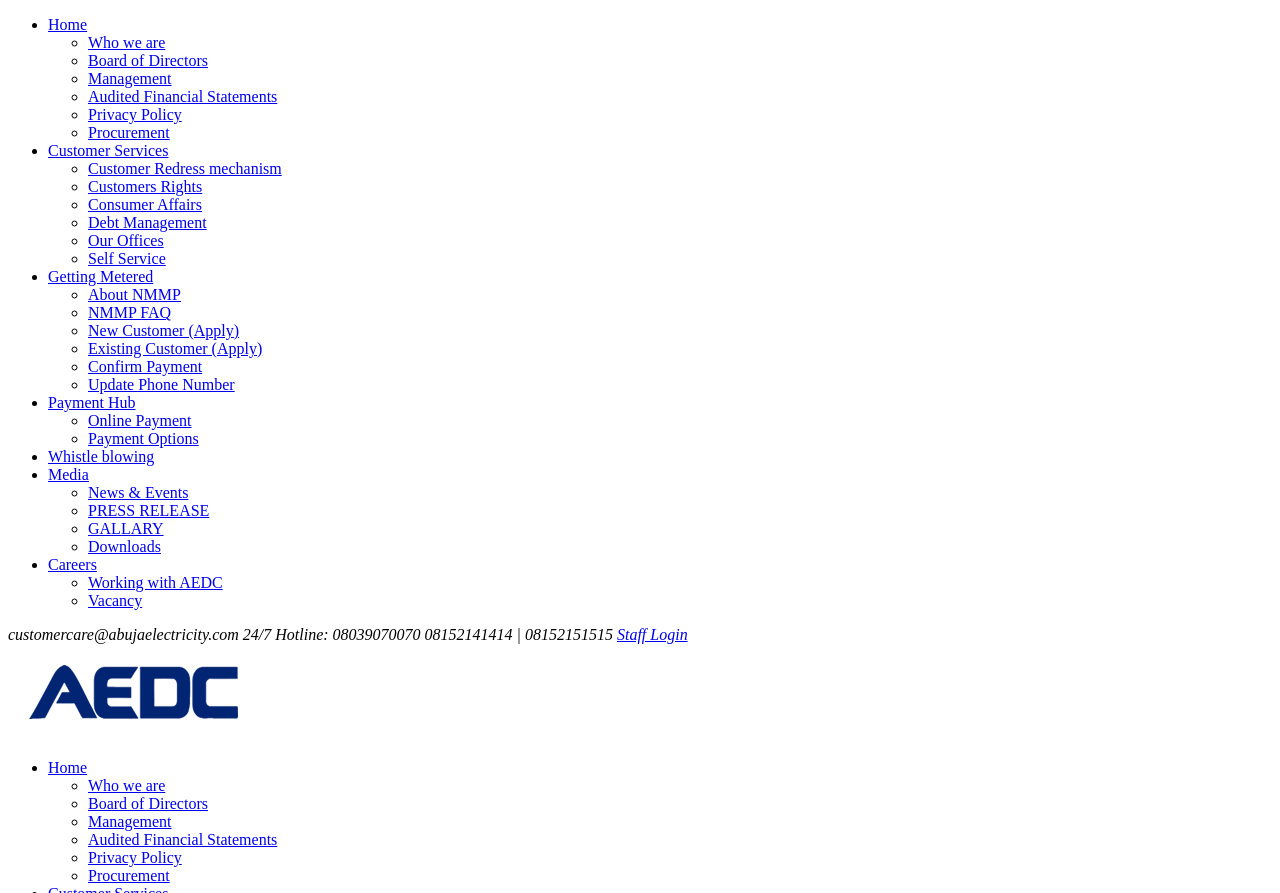What is the email address for customer care? Please answer the question using a single word or phrase based on the image.

customercare@abujaelectricity.com